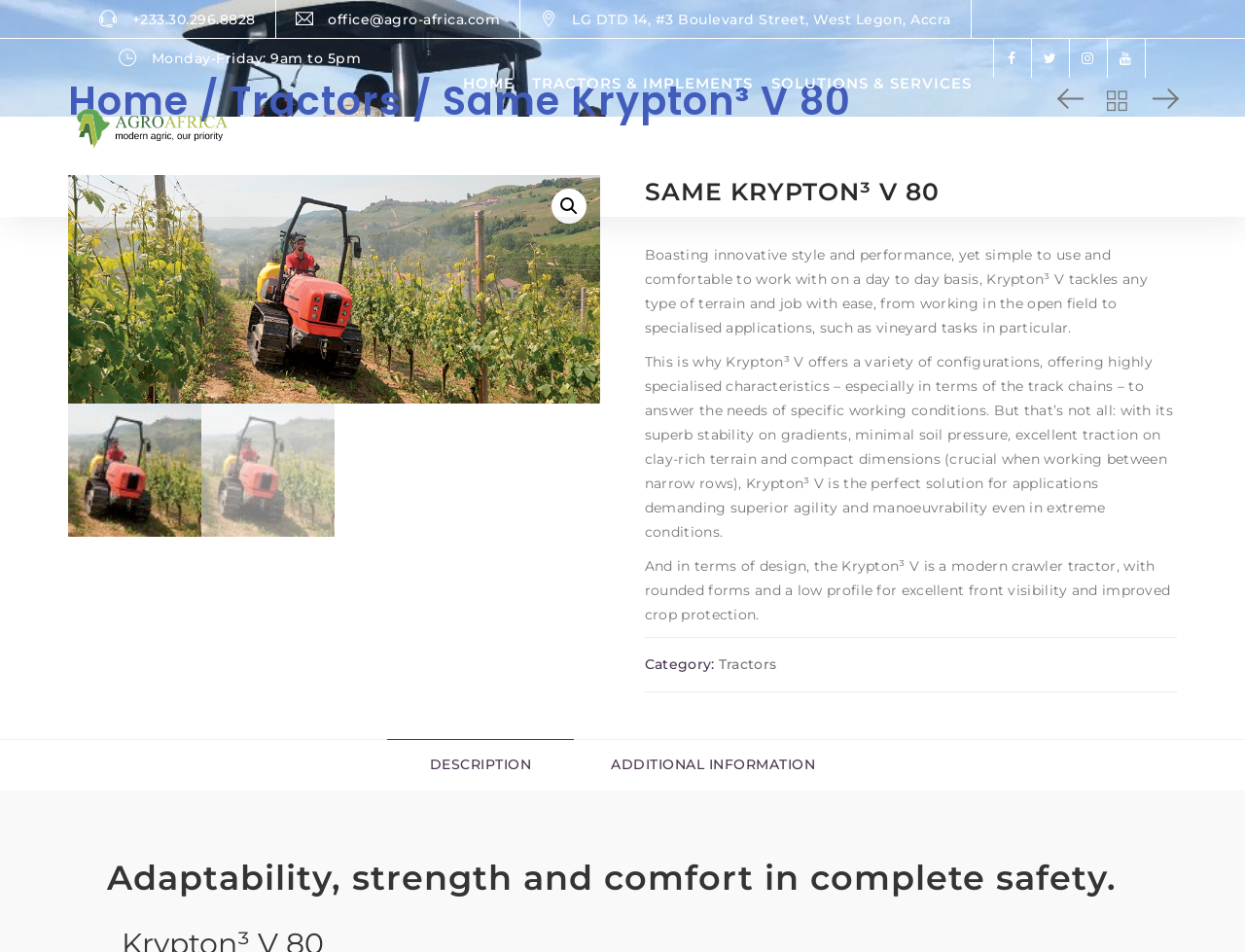Please determine the main heading text of this webpage.

SAME KRYPTON³ V 80